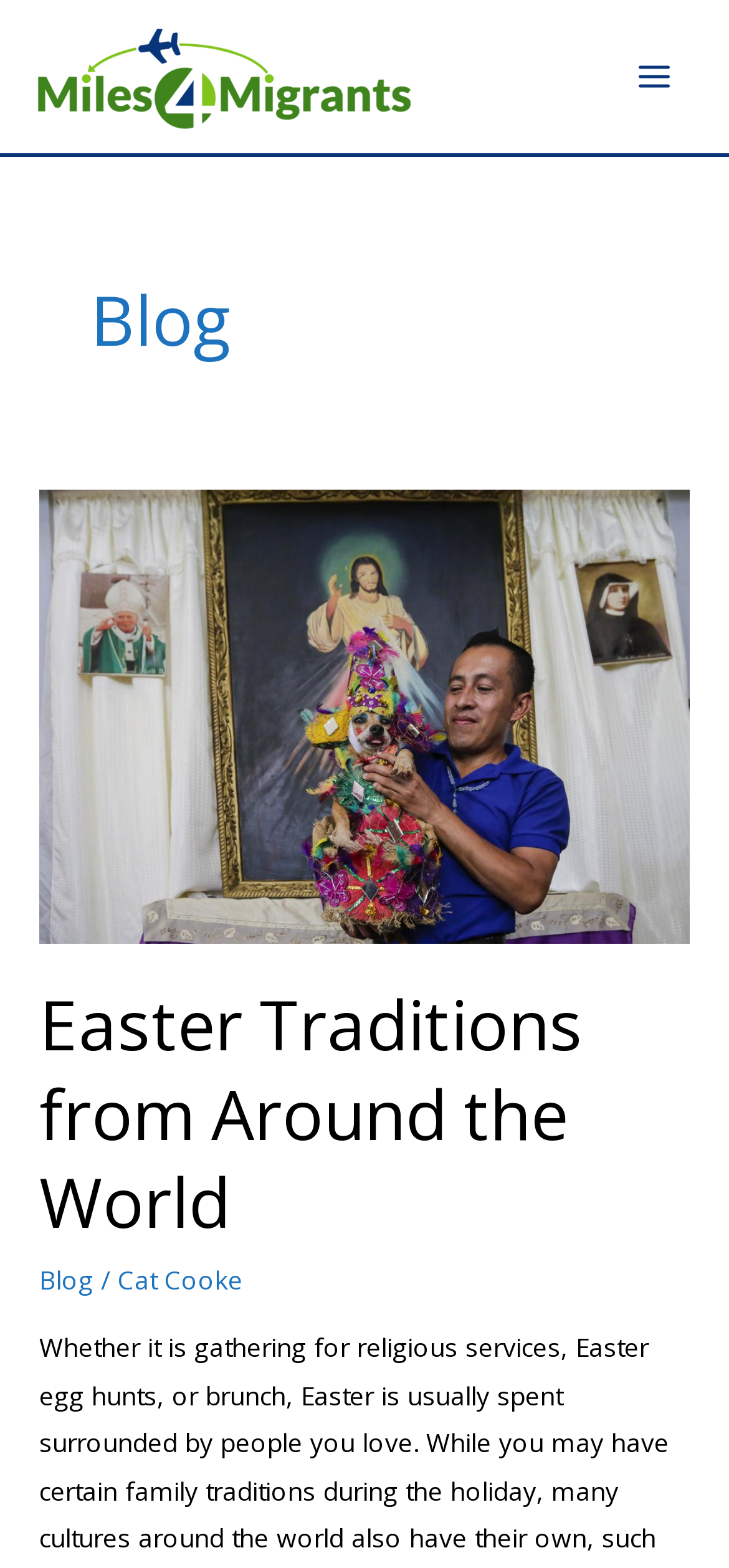How many pages of blog archives are there? Analyze the screenshot and reply with just one word or a short phrase.

3